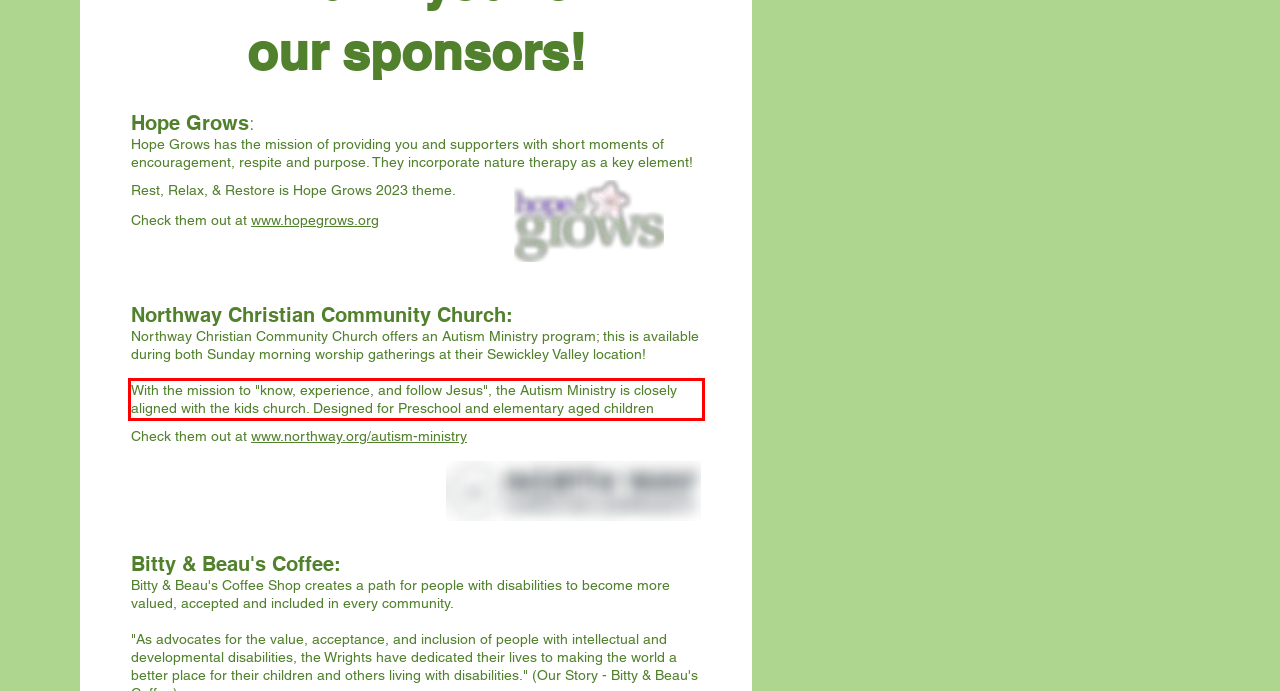Please identify and extract the text content from the UI element encased in a red bounding box on the provided webpage screenshot.

With the mission to "know, experience, and follow Jesus", the Autism Ministry is closely aligned with the kids church. Designed for Preschool and elementary aged children